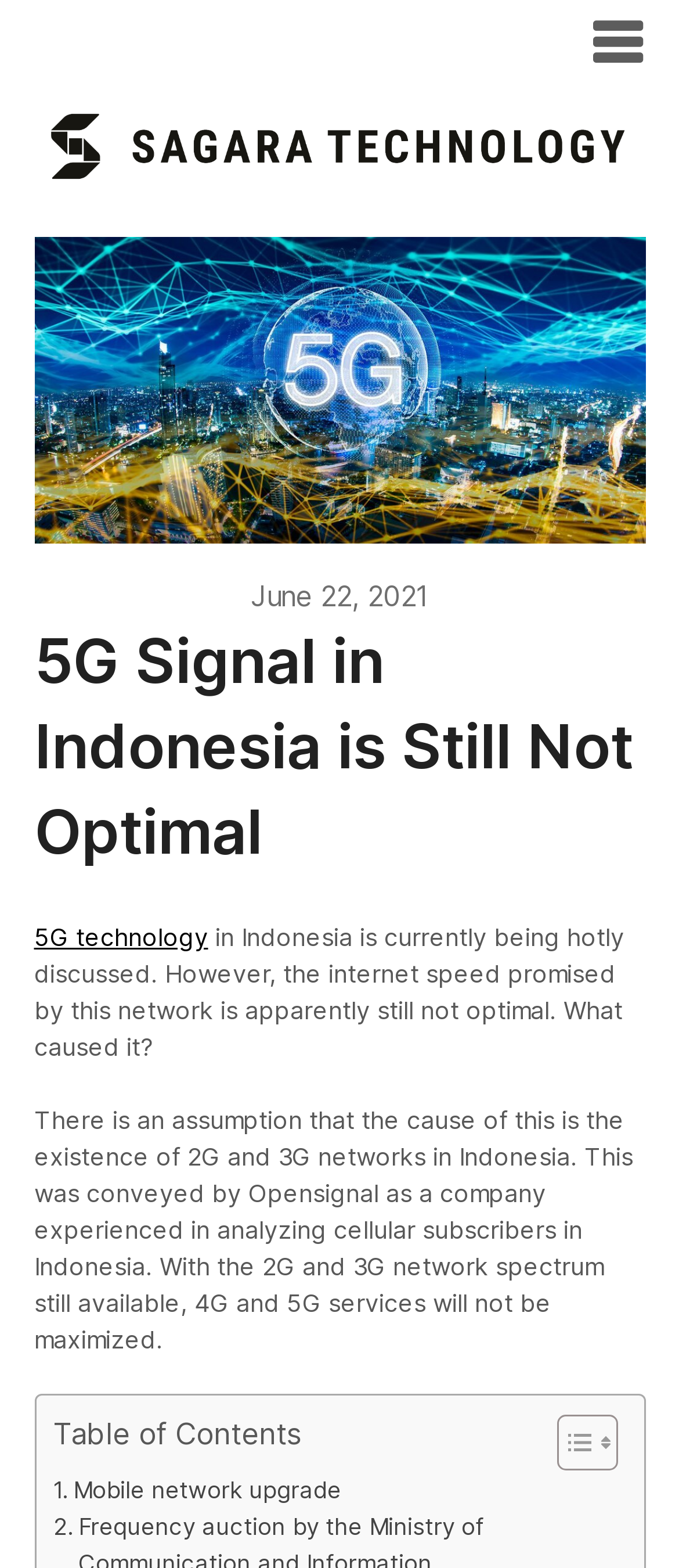What is the main heading of this webpage? Please extract and provide it.

5G Signal in Indonesia is Still Not Optimal